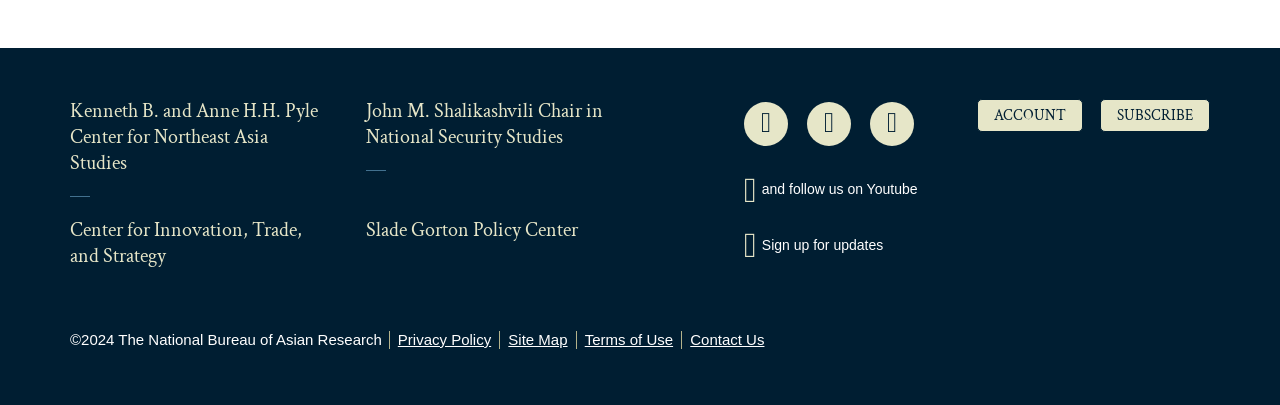Locate the bounding box coordinates of the element you need to click to accomplish the task described by this instruction: "Go to the home page".

None